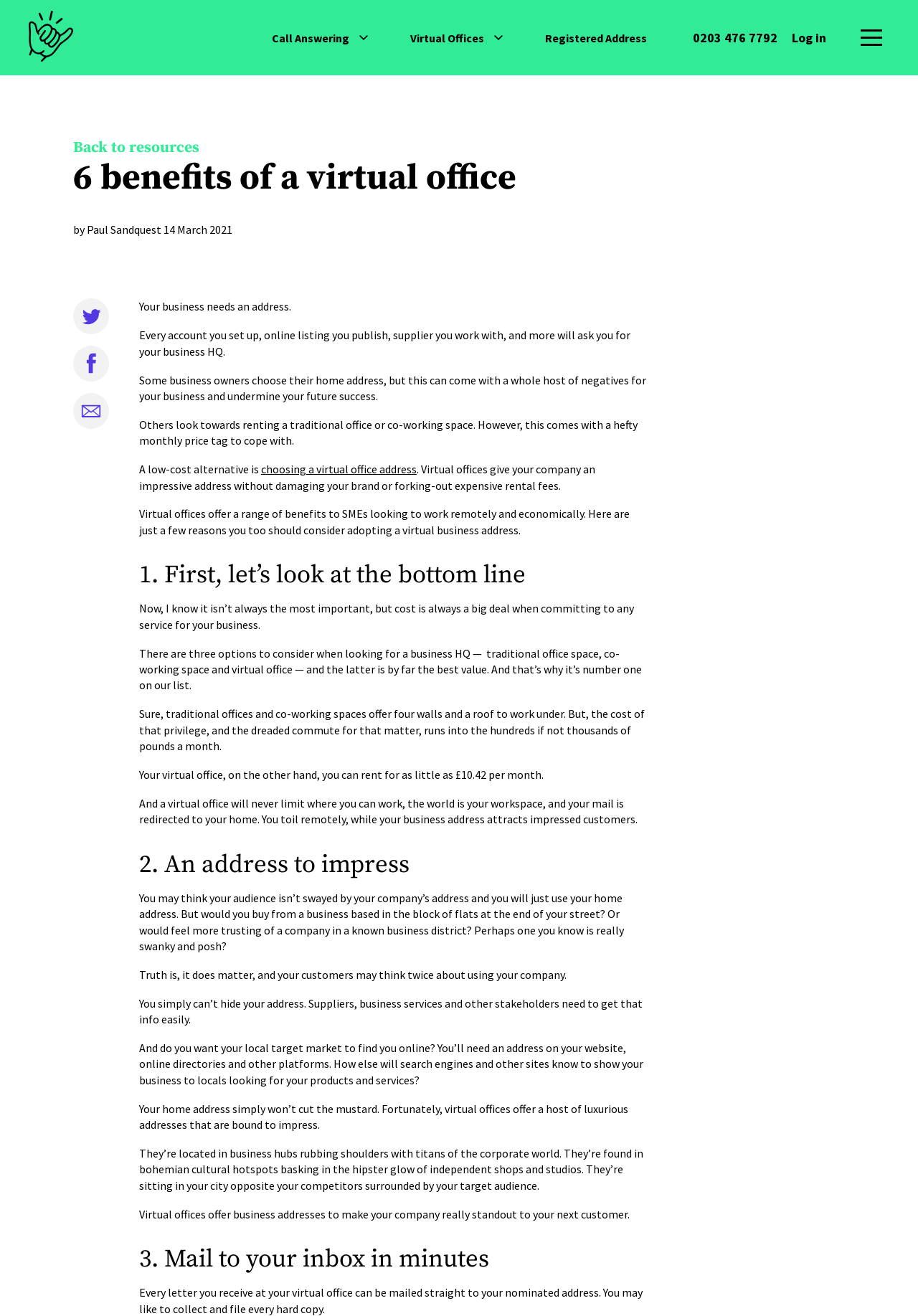Determine the bounding box of the UI element mentioned here: "0203 476 7792". The coordinates must be in the format [left, top, right, bottom] with values ranging from 0 to 1.

[0.755, 0.022, 0.847, 0.035]